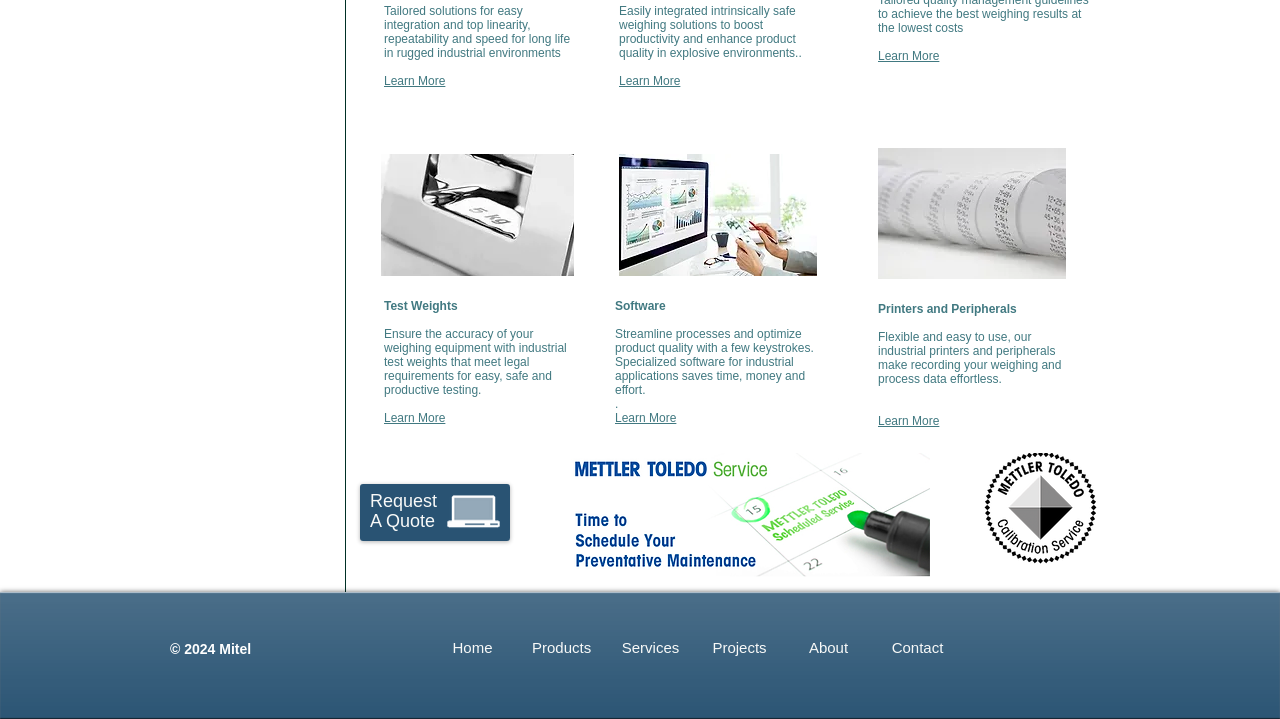What is the company's copyright year?
Carefully analyze the image and provide a detailed answer to the question.

I found the copyright information at the bottom of the webpage, which is a common location for such information. The text '© 2024 Mitel' indicates that the company's copyright year is 2024.